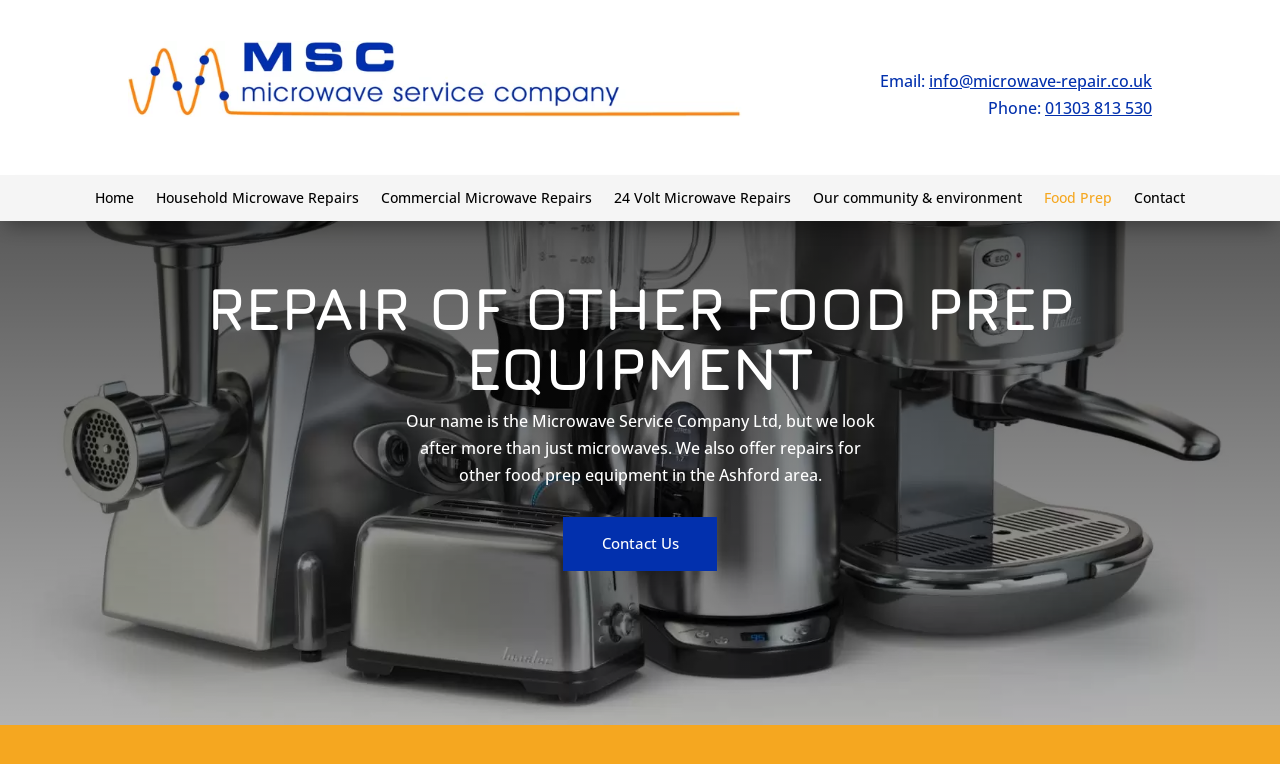Respond to the following question using a concise word or phrase: 
Where do they operate?

Ashford and surrounding areas